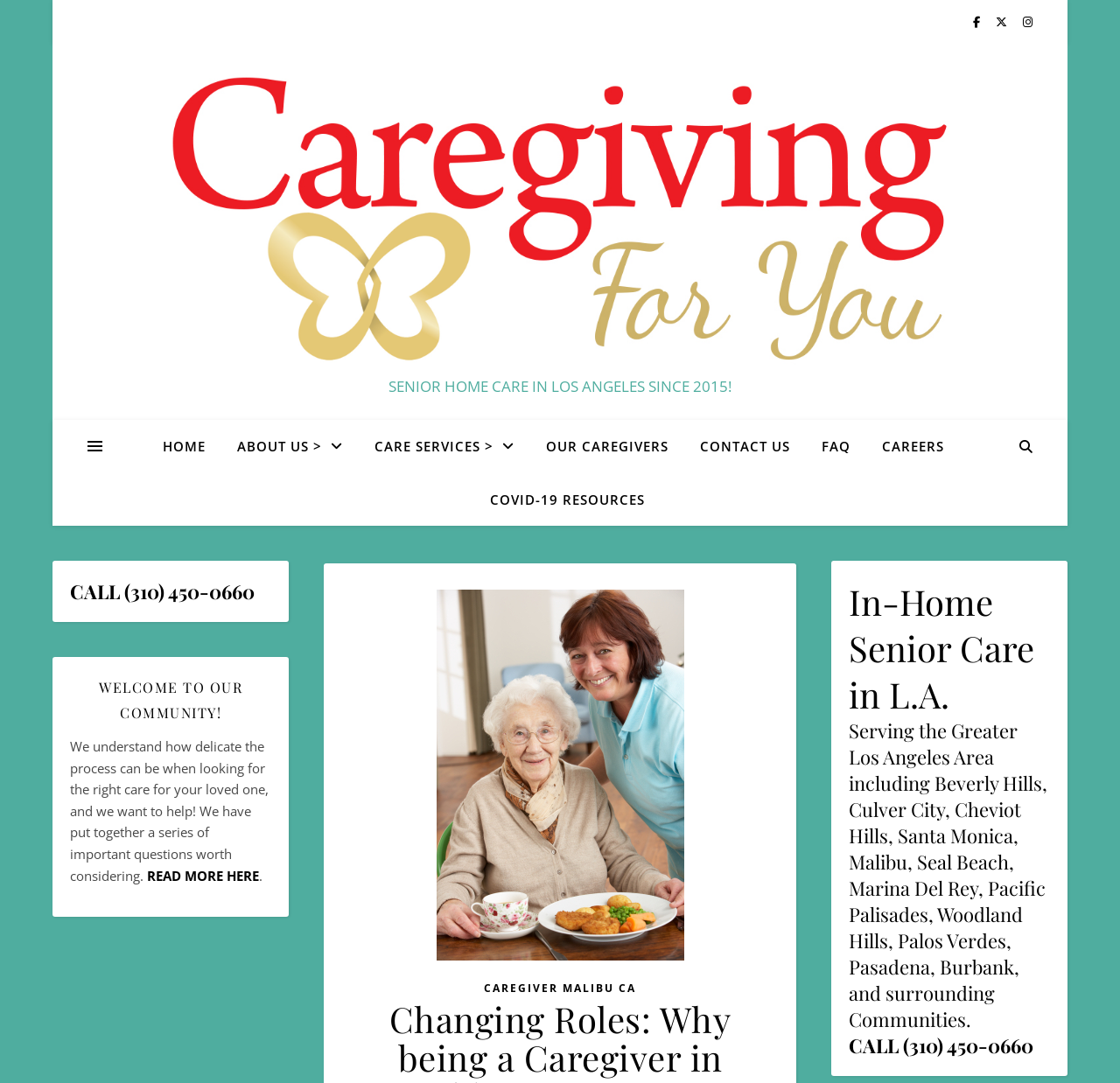Identify the bounding box coordinates for the UI element described by the following text: "parent_node: 0 title="Settings"". Provide the coordinates as four float numbers between 0 and 1, in the format [left, top, right, bottom].

None